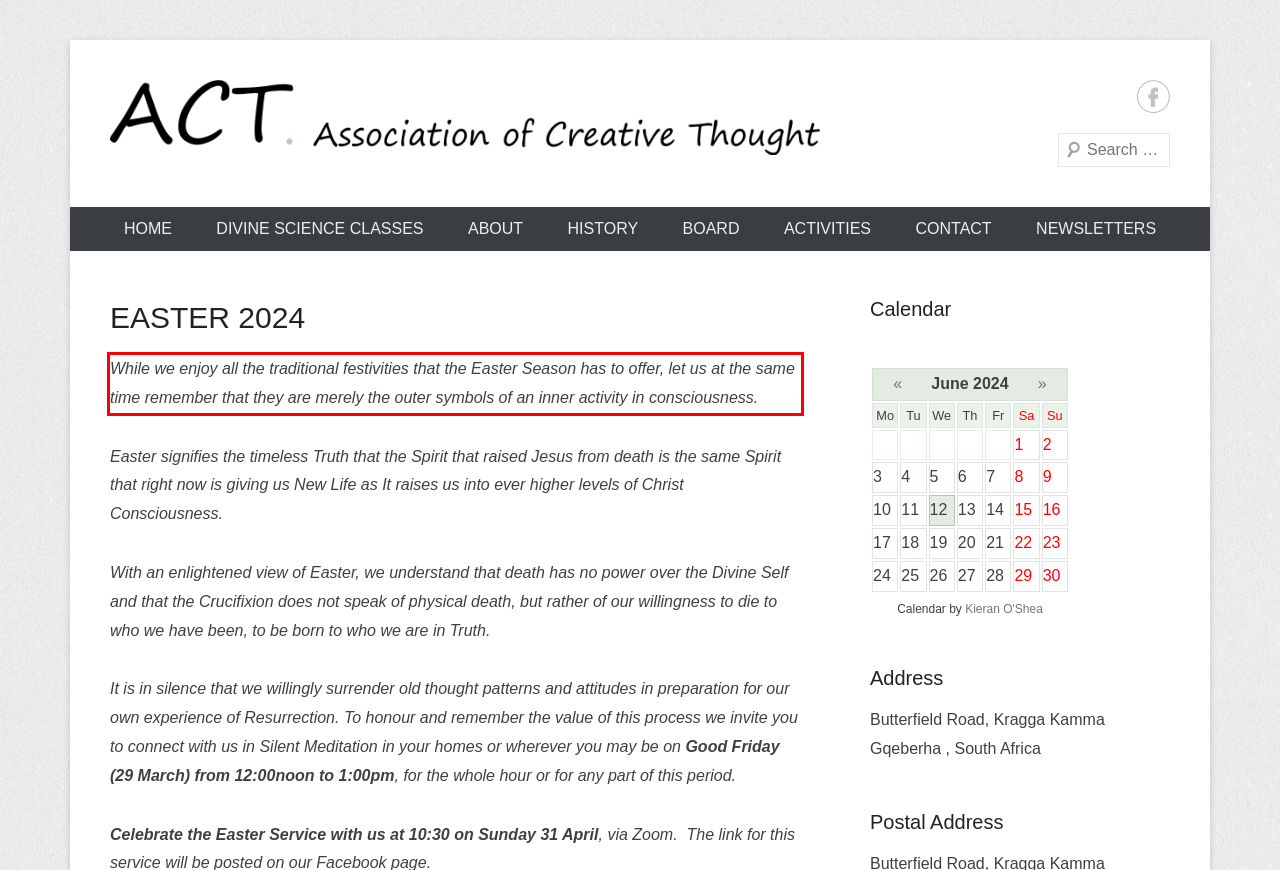You are provided with a screenshot of a webpage that includes a red bounding box. Extract and generate the text content found within the red bounding box.

While we enjoy all the traditional festivities that the Easter Season has to offer, let us at the same time remember that they are merely the outer symbols of an inner activity in consciousness.